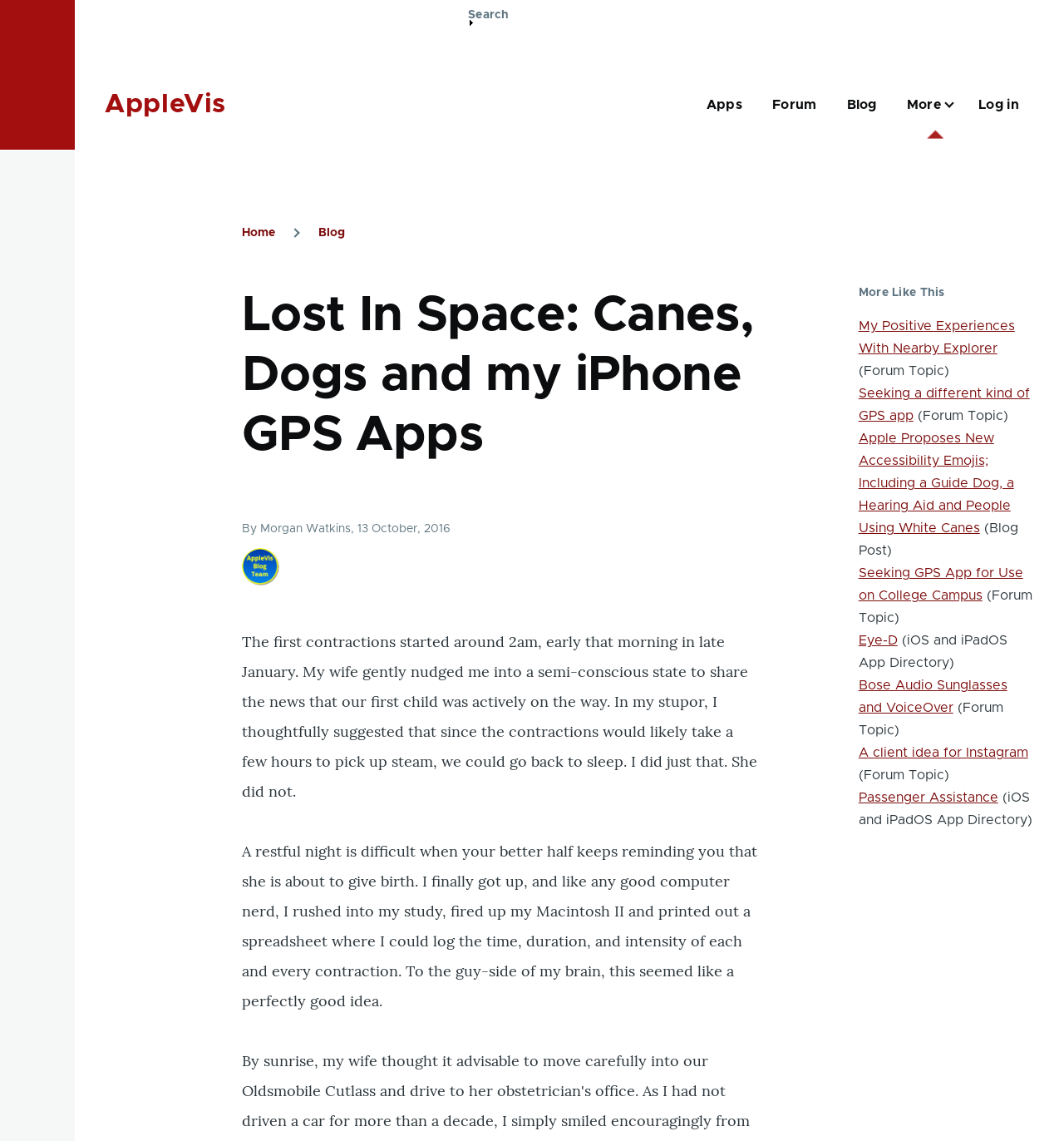Determine the bounding box coordinates of the clickable region to execute the instruction: "Explore more posts like this". The coordinates should be four float numbers between 0 and 1, denoted as [left, top, right, bottom].

[0.807, 0.25, 0.972, 0.263]